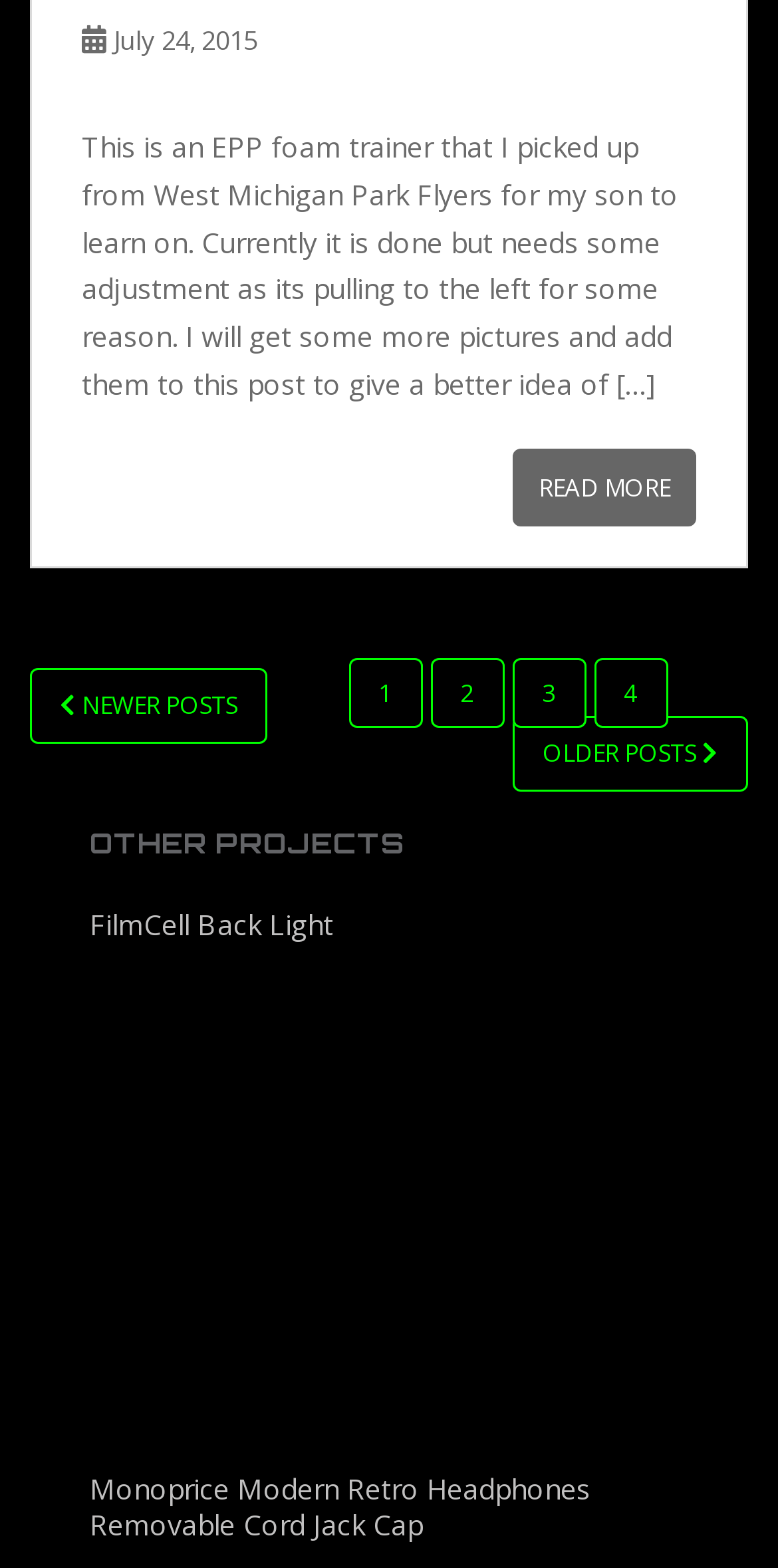Find the bounding box coordinates of the element I should click to carry out the following instruction: "Go to the 'NEWER POSTS' page".

[0.038, 0.426, 0.344, 0.475]